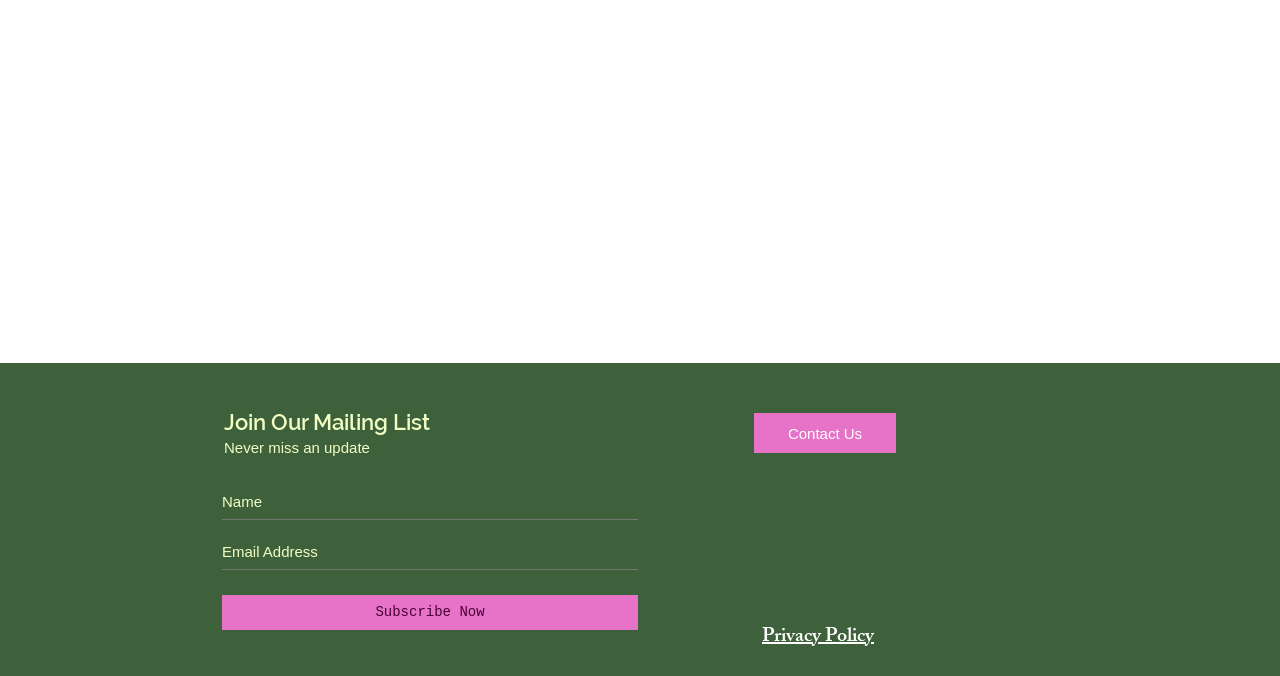Give a one-word or short phrase answer to this question: 
What is the purpose of the 'Subscribe Now' button?

To subscribe to a mailing list